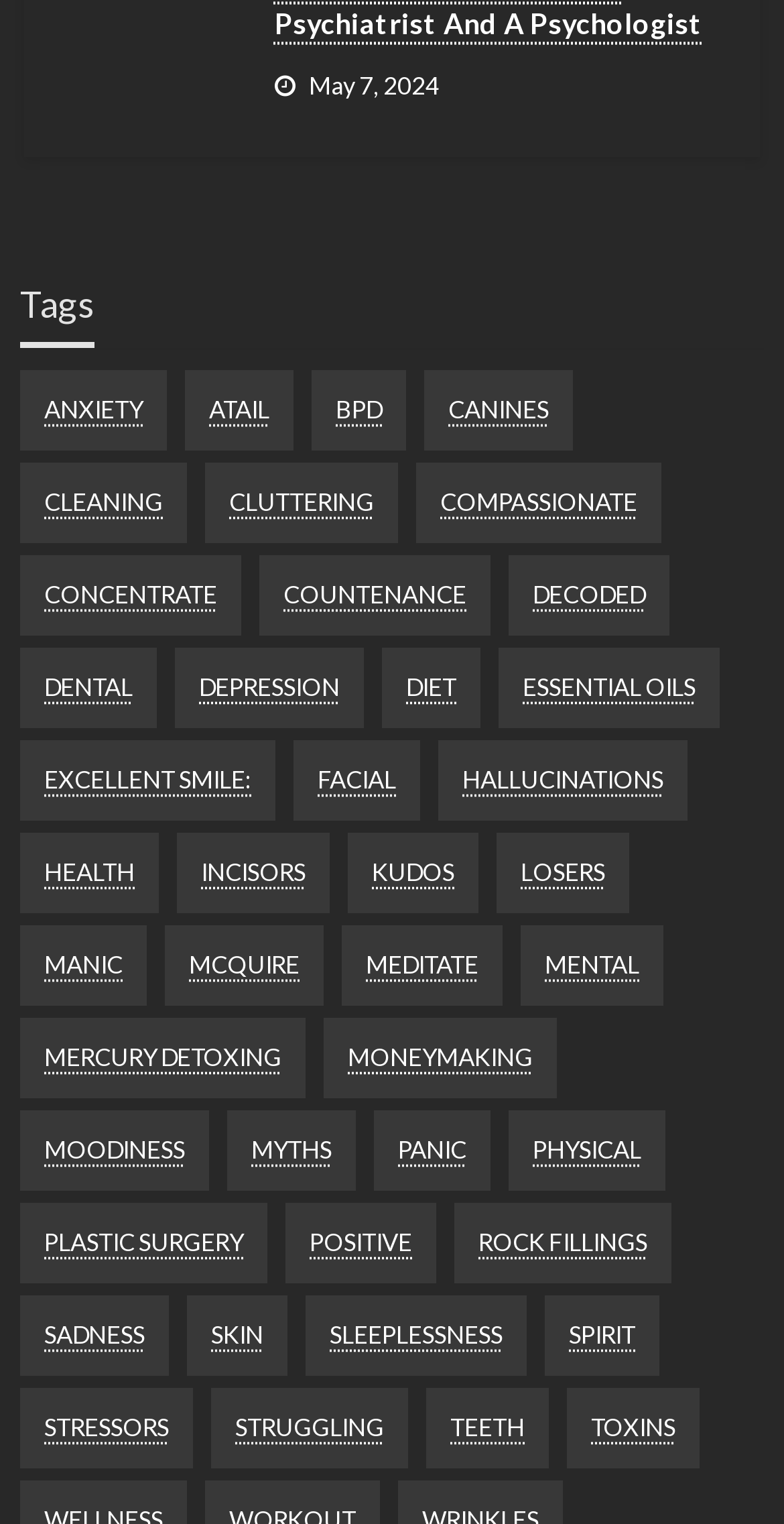Answer the question in one word or a short phrase:
How many tags are listed on this webpage?

26